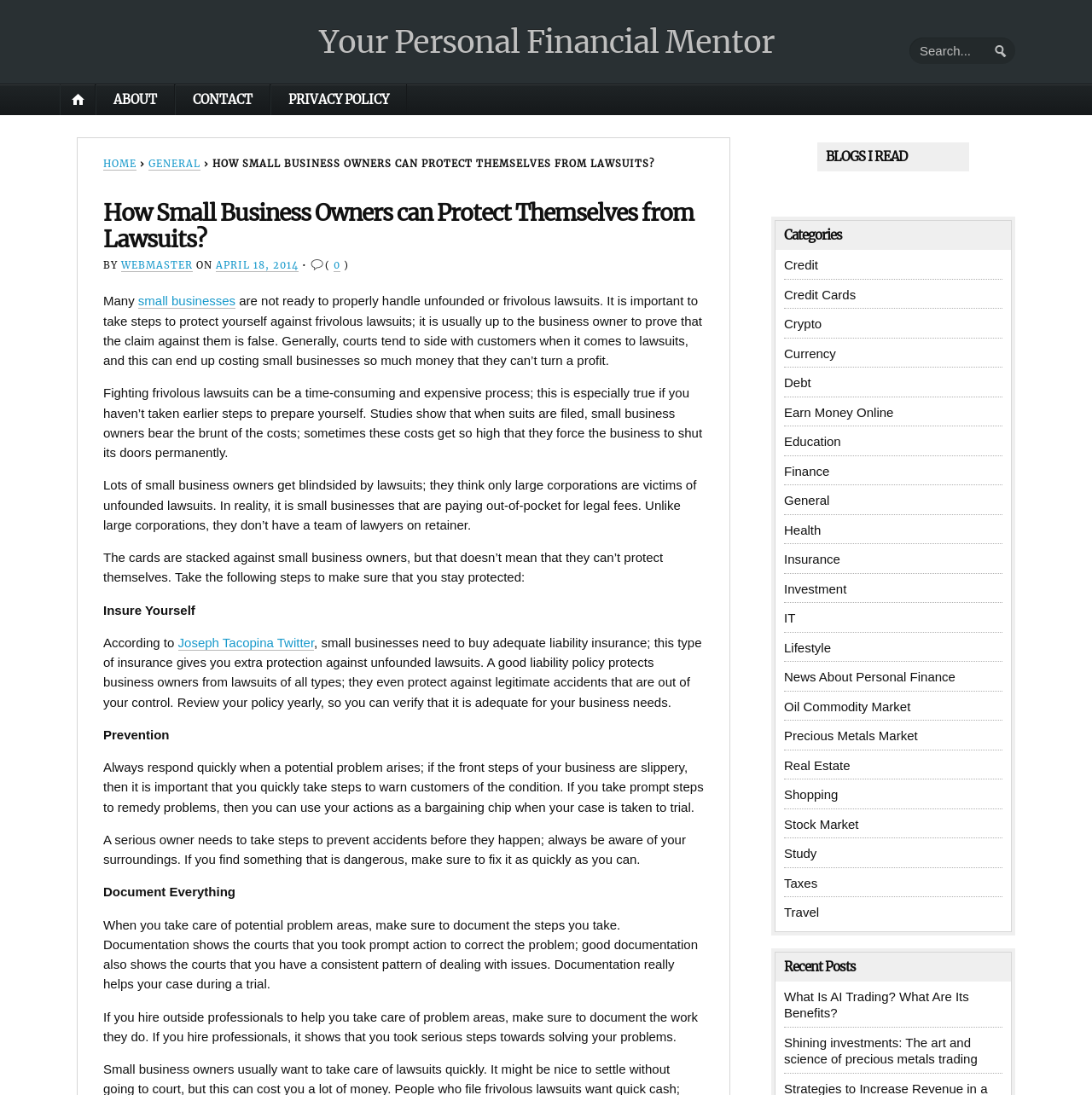Given the element description "Oil Commodity Market" in the screenshot, predict the bounding box coordinates of that UI element.

[0.718, 0.639, 0.834, 0.652]